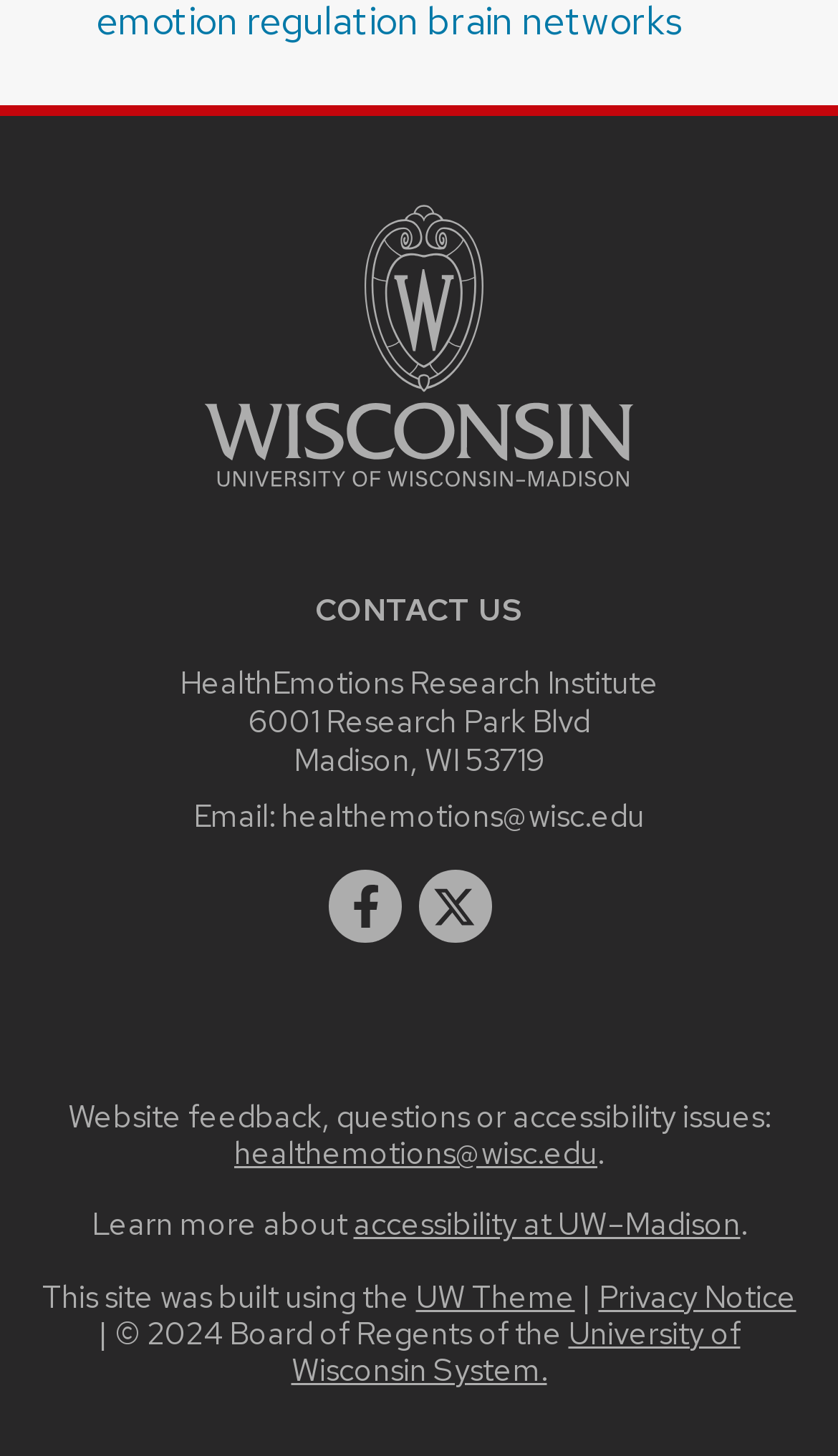What is the email address for feedback or questions?
Please provide a single word or phrase based on the screenshot.

healthemotions@wisc.edu